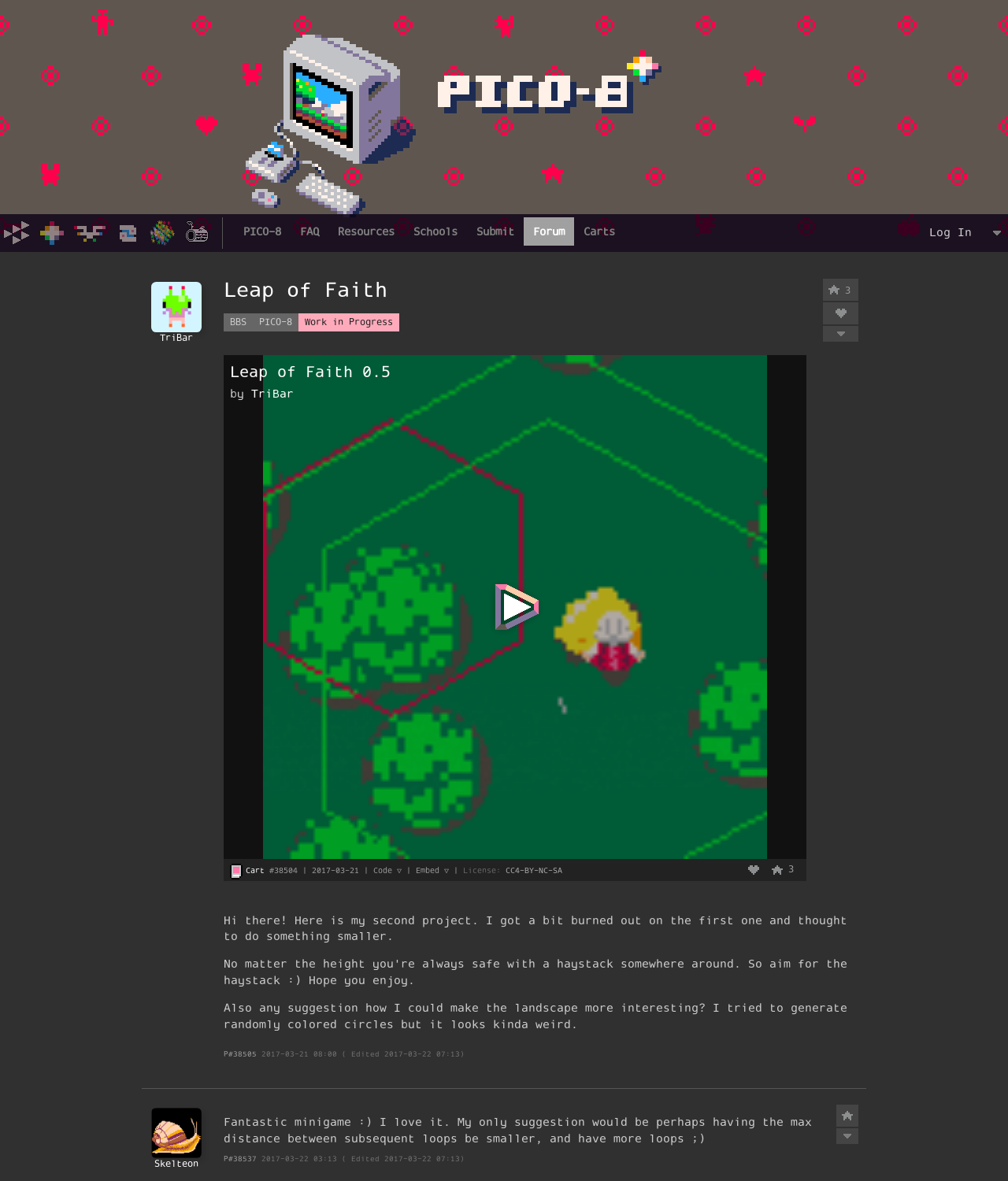Using the image as a reference, answer the following question in as much detail as possible:
What is the license of the game?

The license of the game is 'CC4-BY-NC-SA', which can be found at the bottom of the webpage, where it says 'License: CC4-BY-NC-SA'.